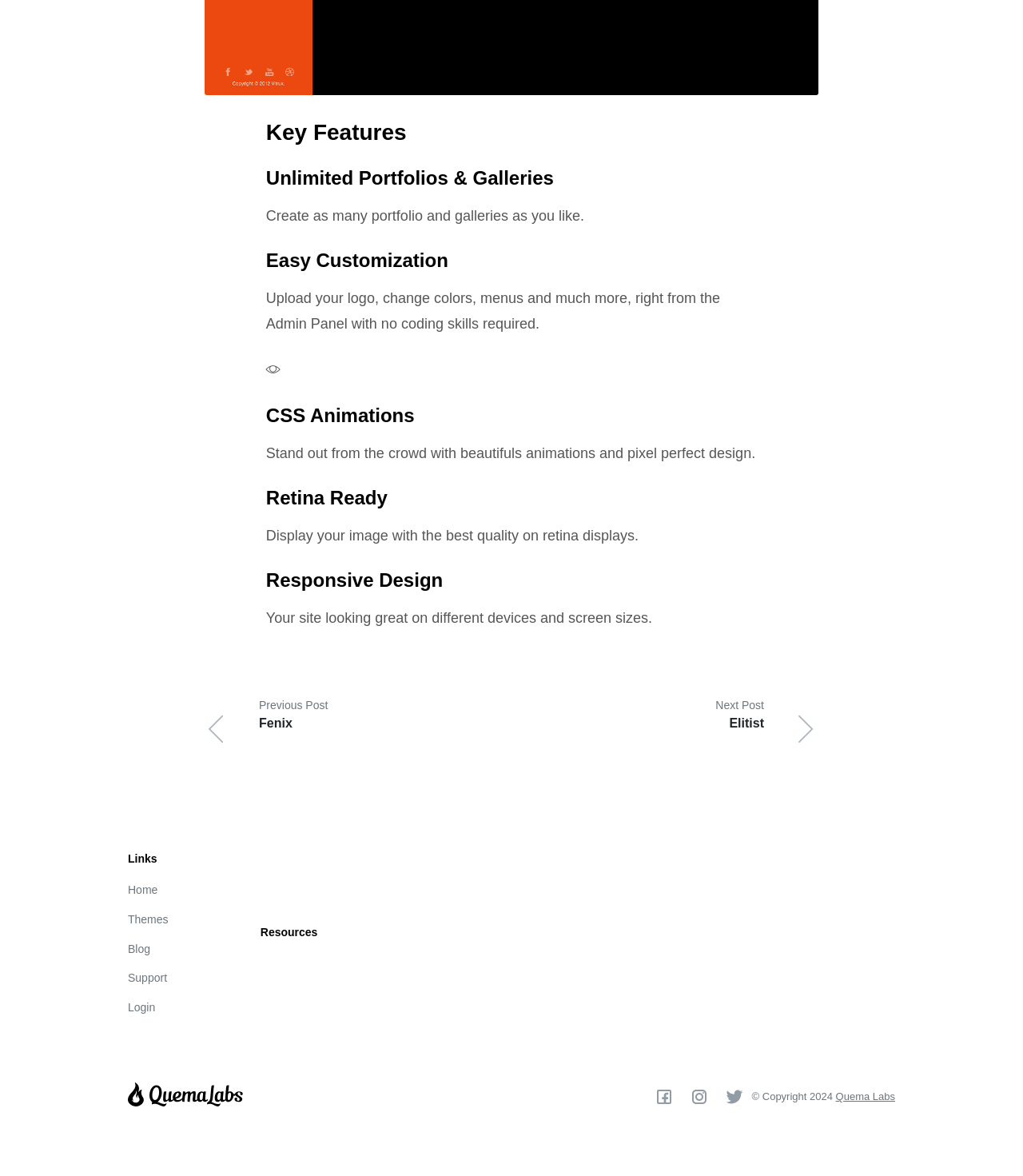Please specify the bounding box coordinates in the format (top-left x, top-left y, bottom-right x, bottom-right y), with values ranging from 0 to 1. Identify the bounding box for the UI component described as follows: Support

[0.125, 0.824, 0.165, 0.84]